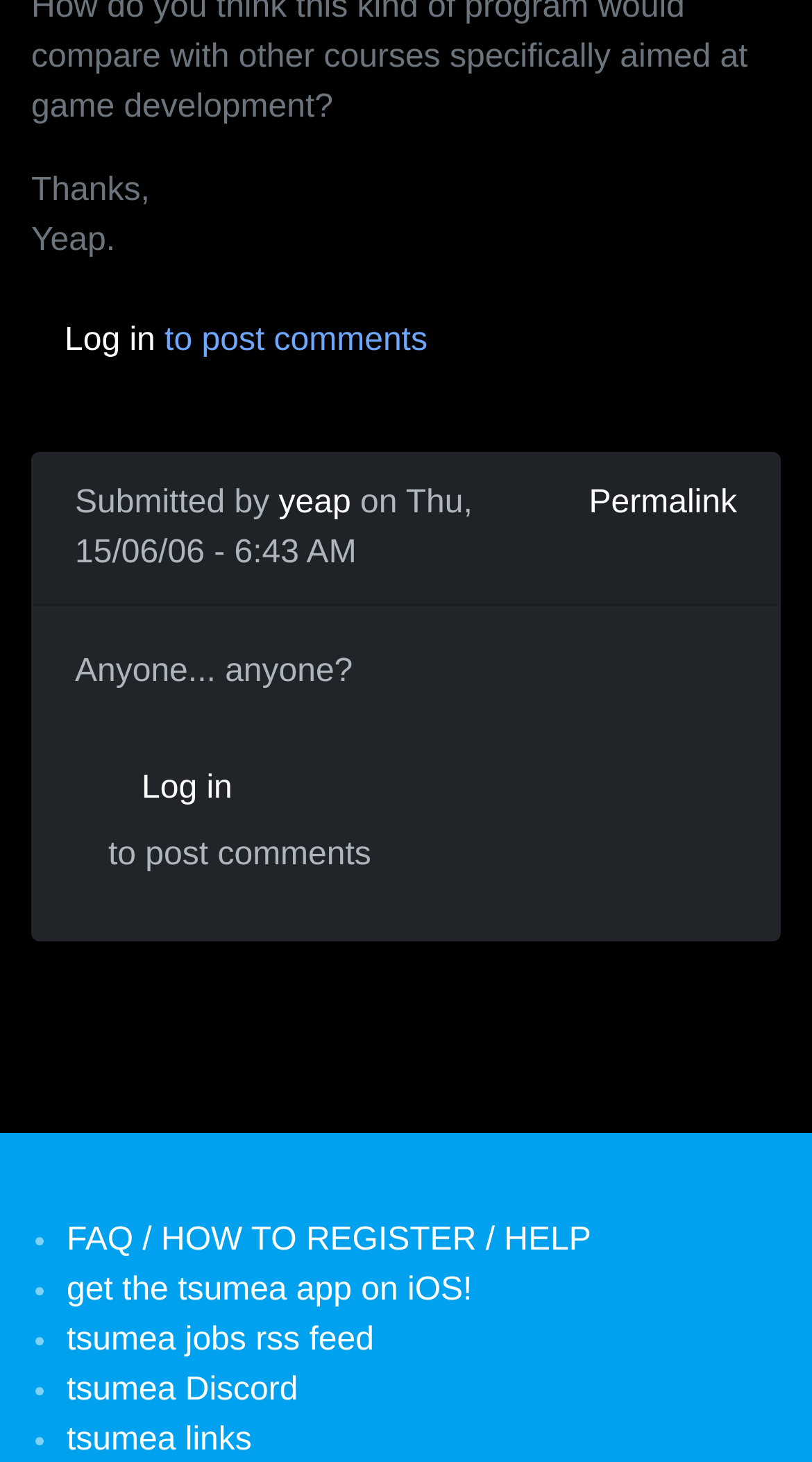Identify the bounding box coordinates of the element to click to follow this instruction: 'Click to log in'. Ensure the coordinates are four float values between 0 and 1, provided as [left, top, right, bottom].

[0.079, 0.221, 0.191, 0.245]